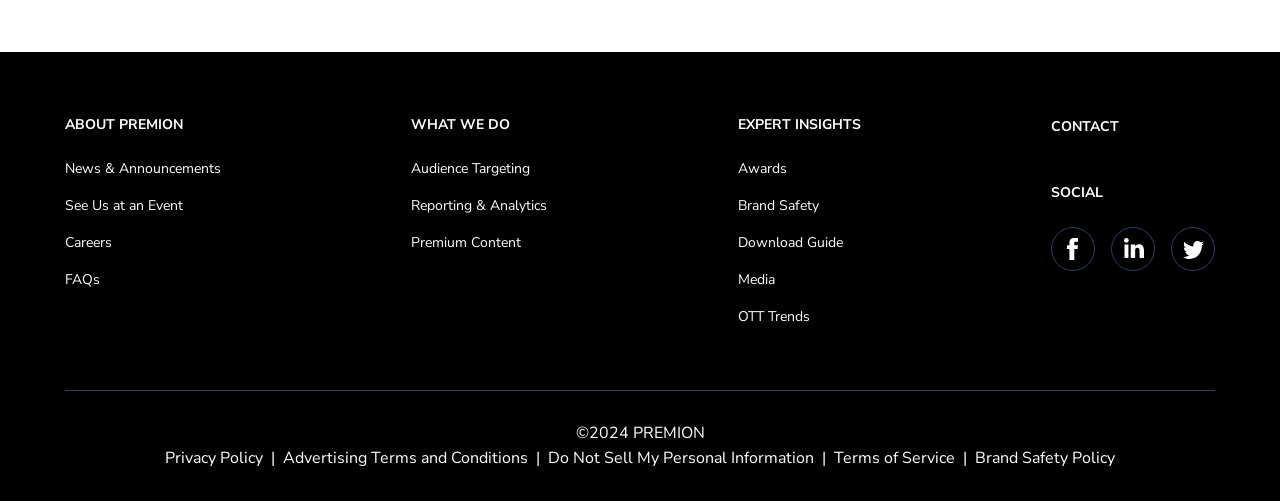Identify the bounding box coordinates of the part that should be clicked to carry out this instruction: "Click ABOUT PREMION".

[0.051, 0.232, 0.173, 0.268]